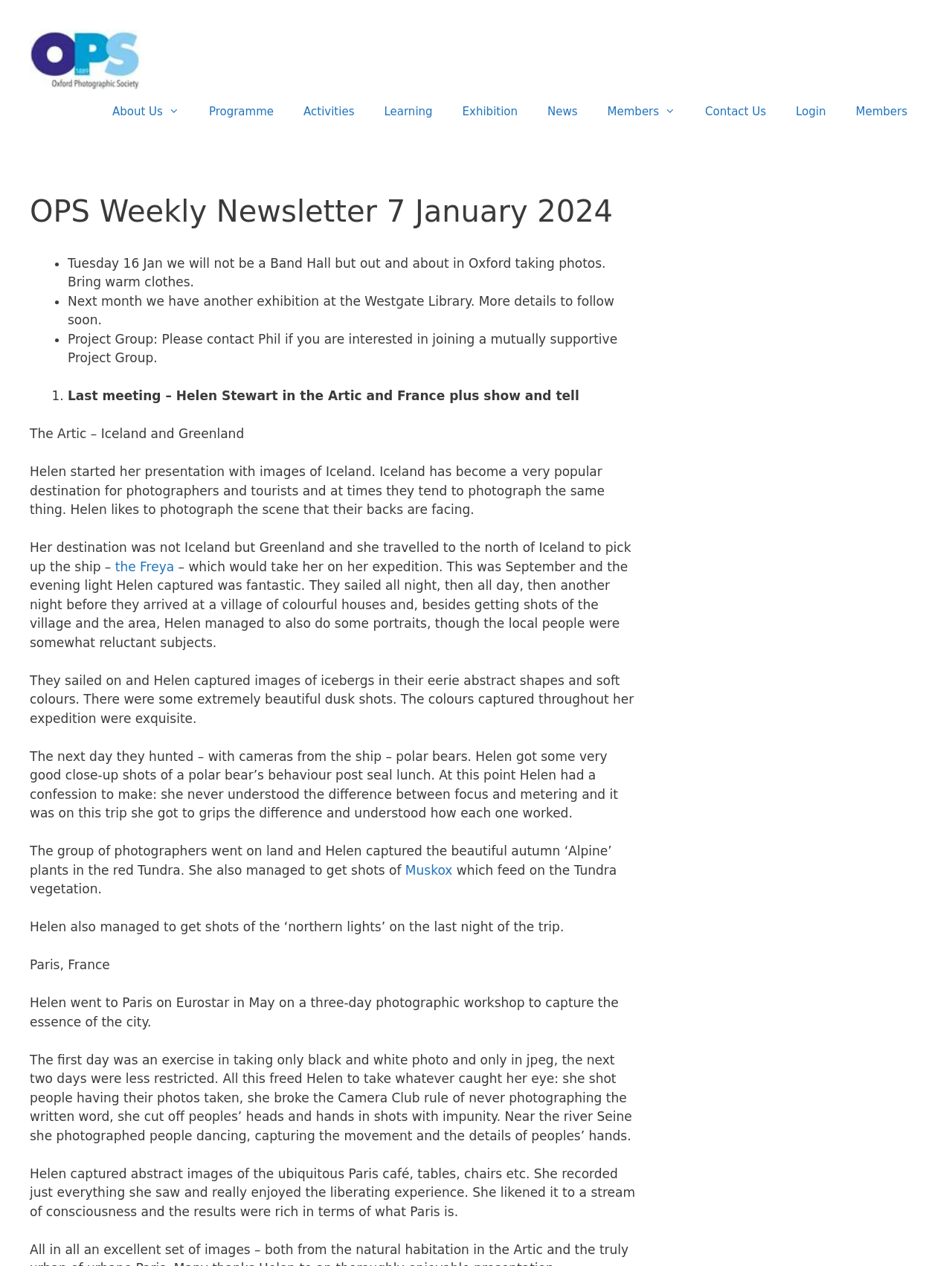Find and specify the bounding box coordinates that correspond to the clickable region for the instruction: "Click the 'Muskox' link".

[0.426, 0.681, 0.475, 0.693]